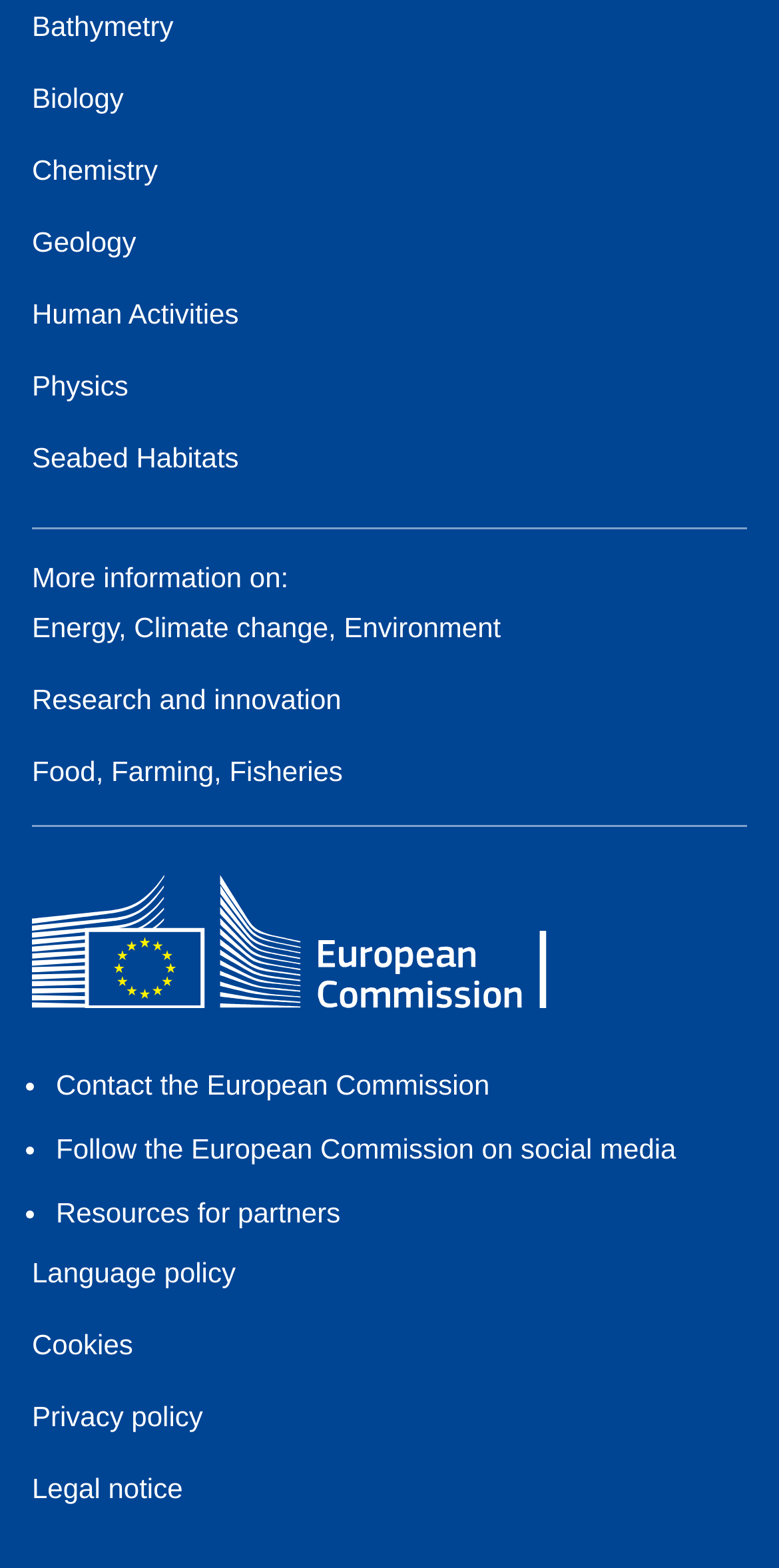What are the categories of related links?
Answer the question using a single word or phrase, according to the image.

Bathymetry, Biology, etc.